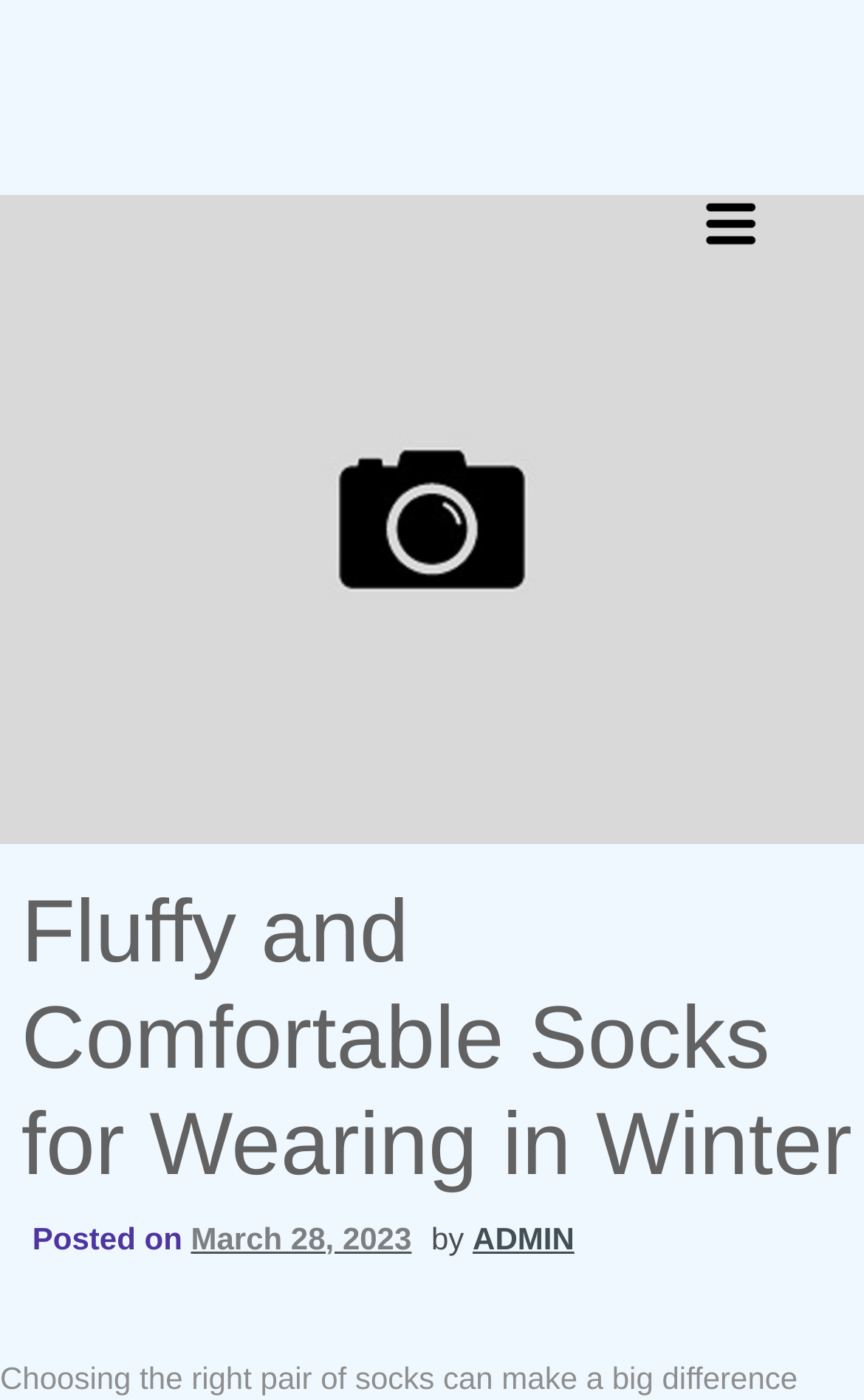When was this article posted?
Using the image, provide a concise answer in one word or a short phrase.

March 28, 2023